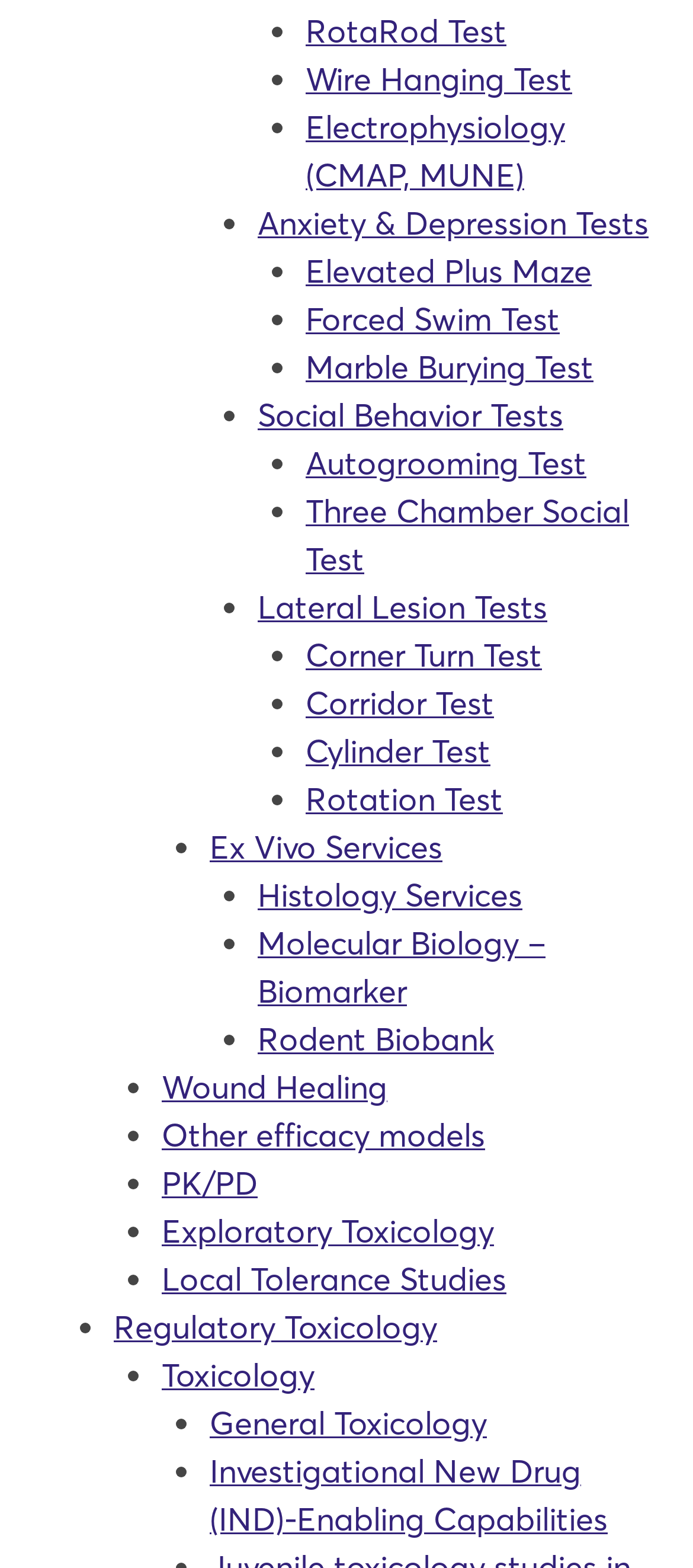What is the last test listed under efficacy models?
Based on the image, give a concise answer in the form of a single word or short phrase.

PK/PD